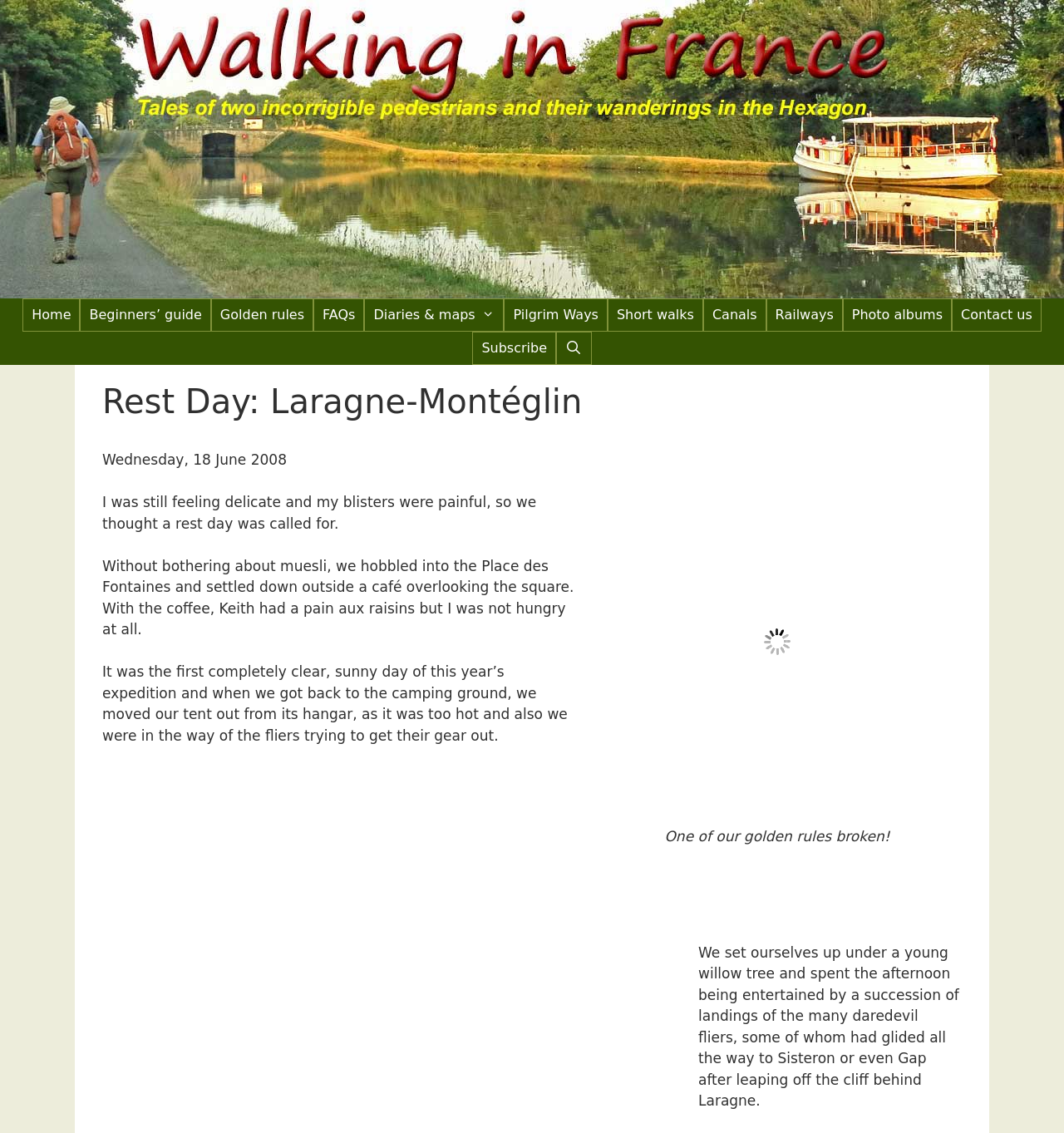What is the author's activity on this day?
Provide an in-depth answer to the question, covering all aspects.

The author mentions that they were still feeling delicate and their blisters were painful, so they thought a rest day was called for, indicating that they did not engage in any walking or hiking activities on this day.